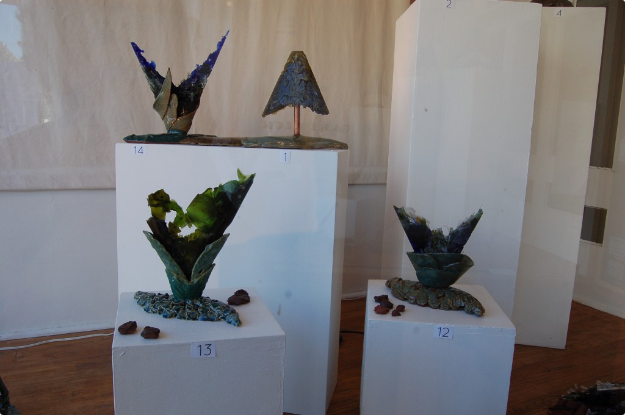Kindly respond to the following question with a single word or a brief phrase: 
What is the theme of the installation?

Flower & Tree Silica Based Life Forms